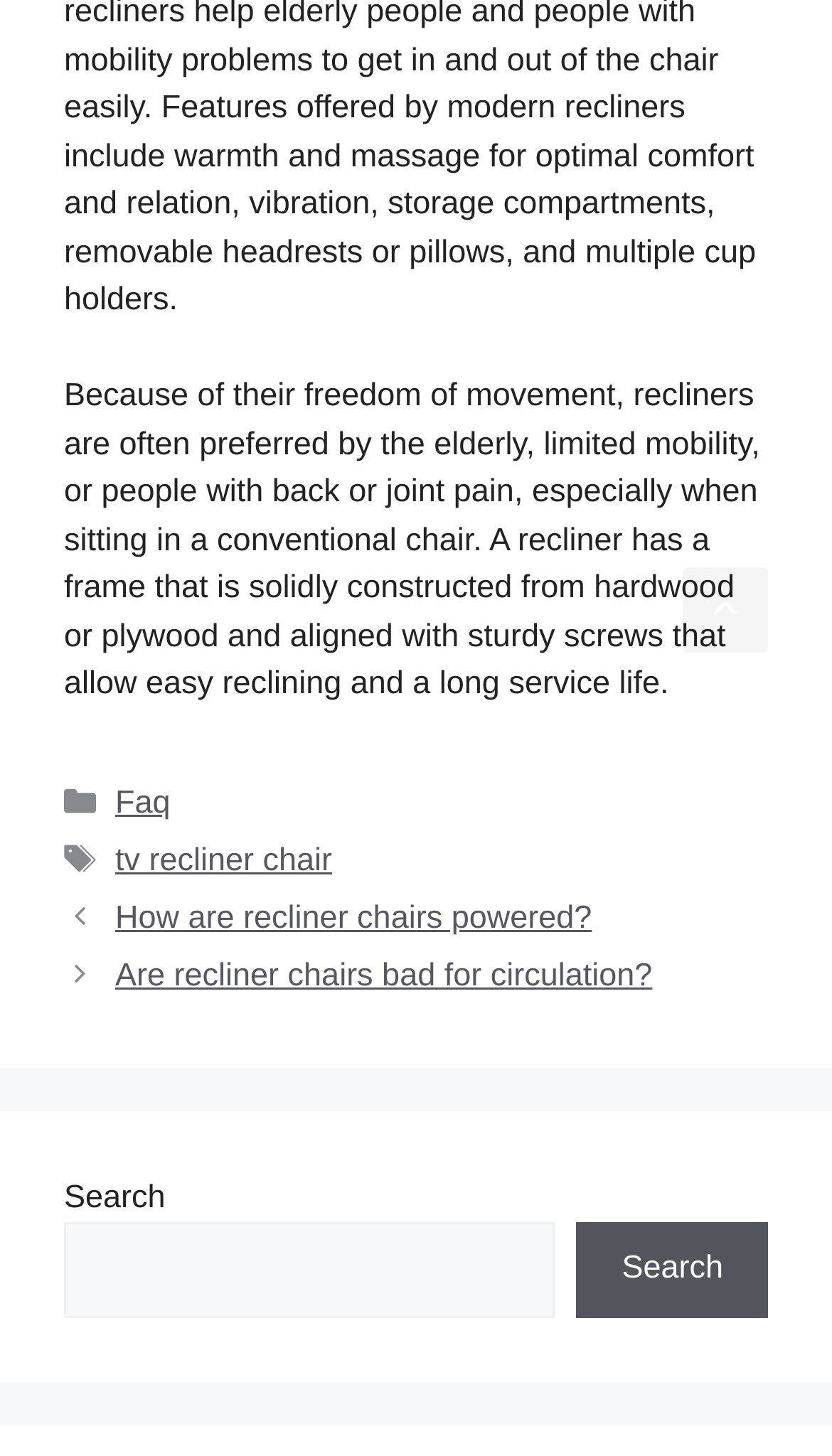Answer succinctly with a single word or phrase:
What is the main topic of this webpage?

Recliner chairs